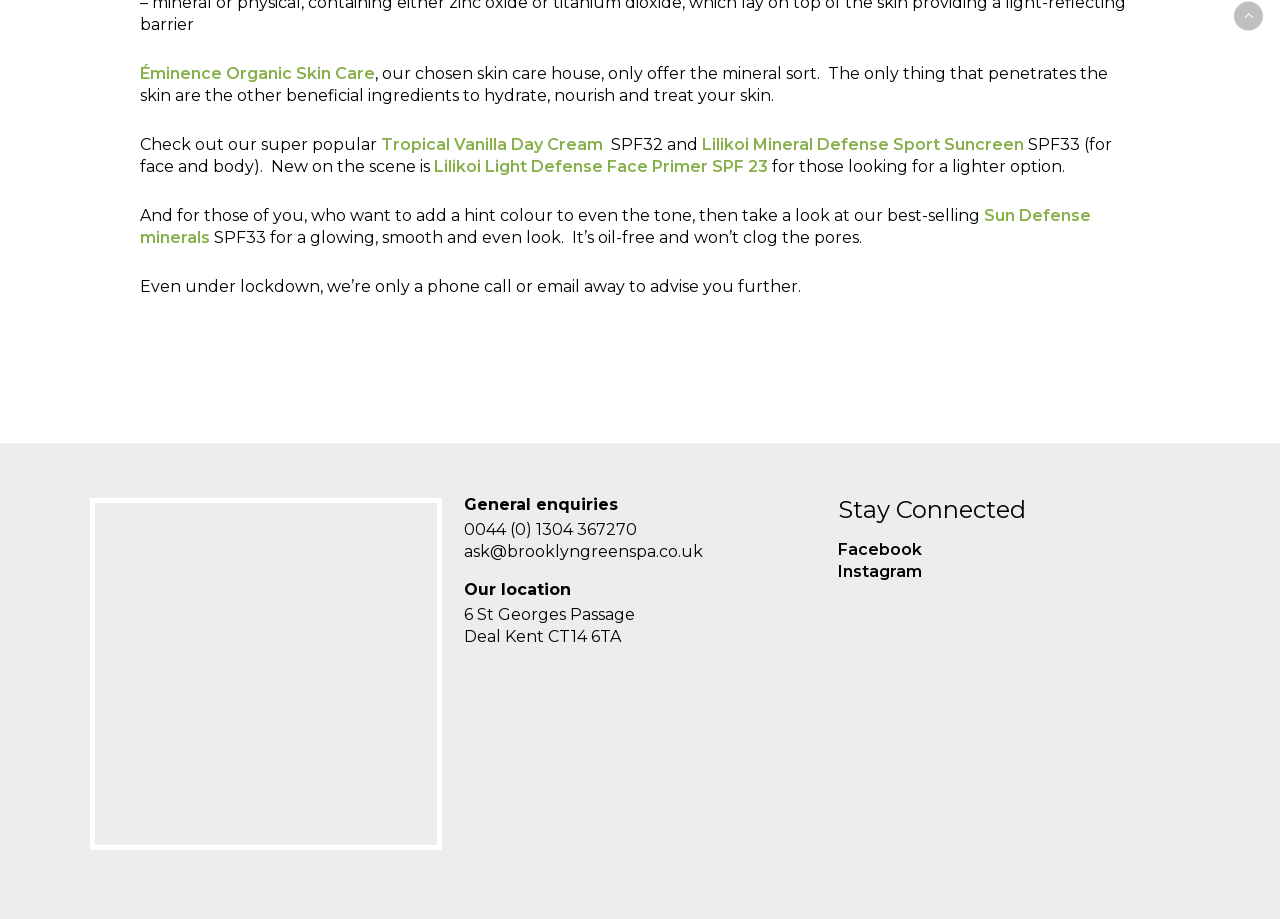Could you please study the image and provide a detailed answer to the question:
How many products are mentioned on this webpage?

There are four product links mentioned on this webpage: 'Tropical Vanilla Day Cream', 'Lilikoi Mineral Defense Sport Suncreen', 'Lilikoi Light Defense Face Primer SPF 23', and 'Sun Defense minerals'.